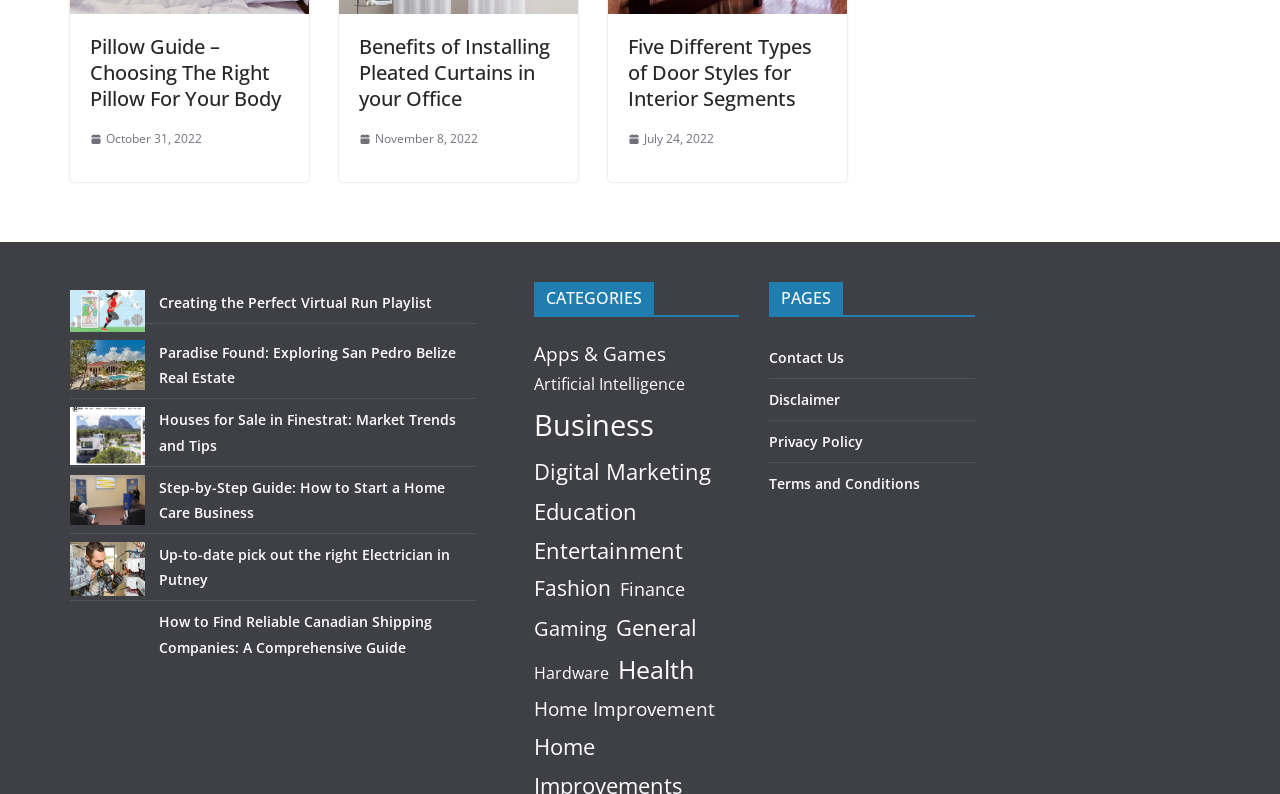Identify the bounding box coordinates for the element you need to click to achieve the following task: "Read the article about pillow guide". Provide the bounding box coordinates as four float numbers between 0 and 1, in the form [left, top, right, bottom].

[0.07, 0.043, 0.226, 0.141]